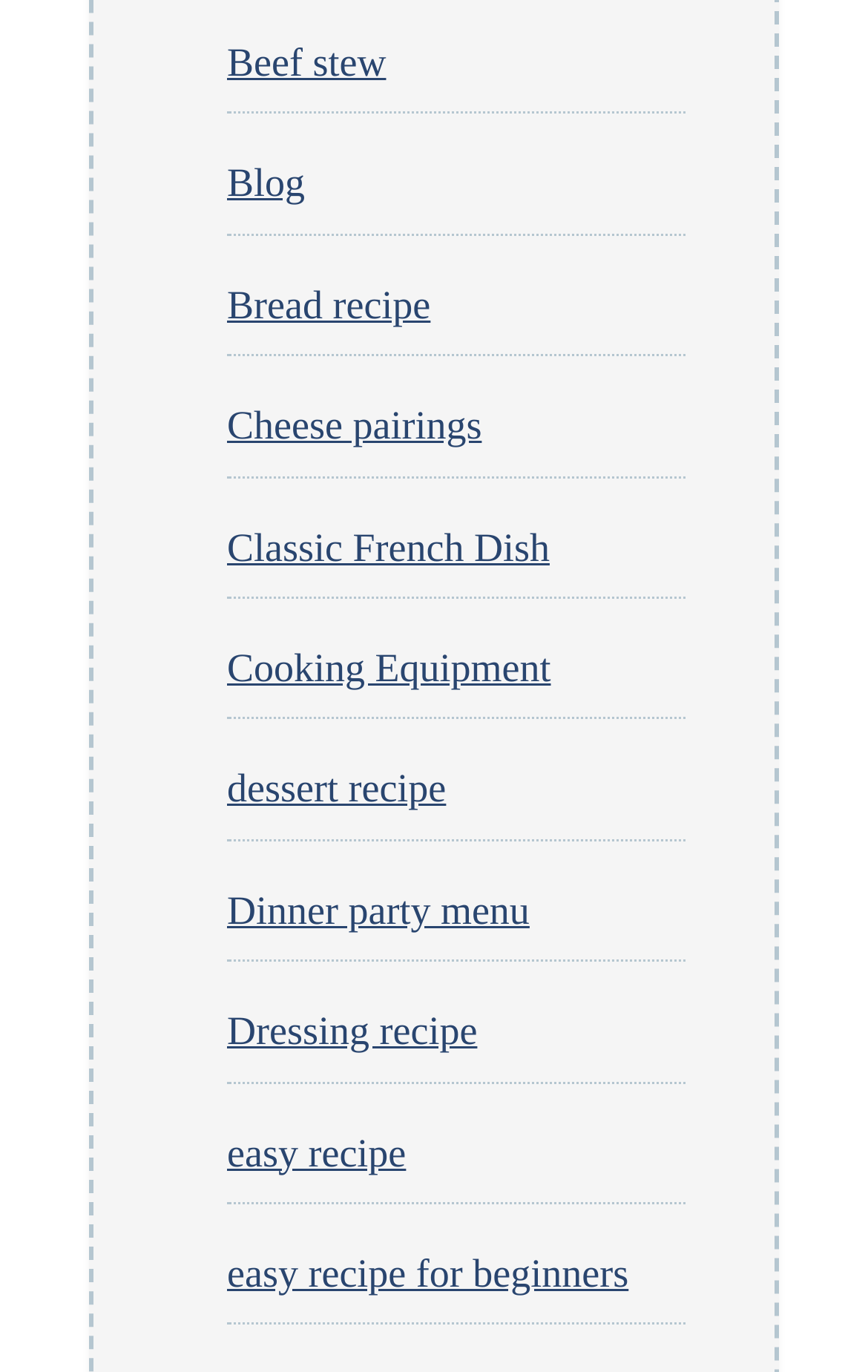Use a single word or phrase to answer this question: 
What is the vertical position of the 'Cheese pairings' link relative to the 'Bread recipe' link?

Below